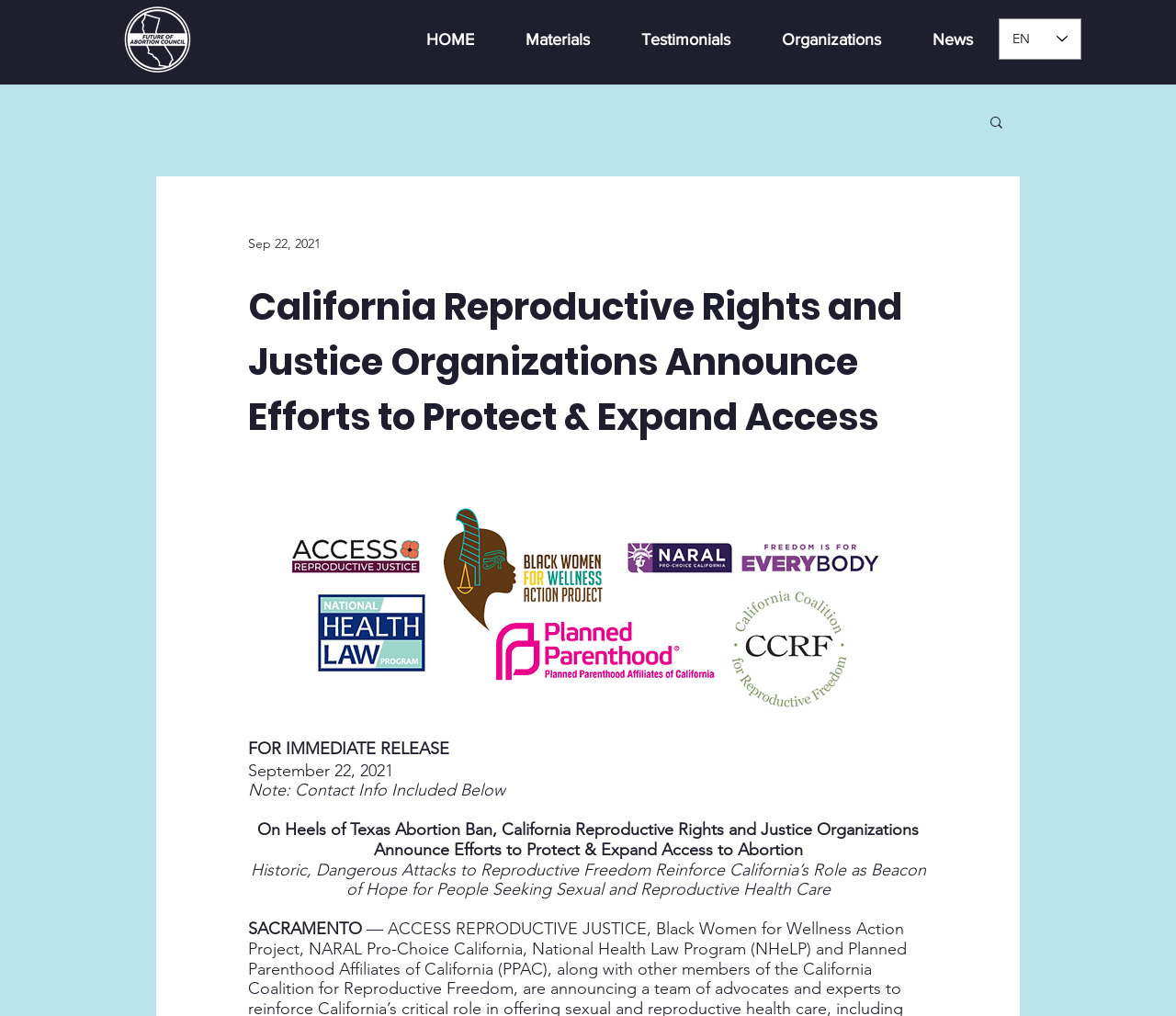Respond to the question below with a single word or phrase: How many navigation links are there?

6